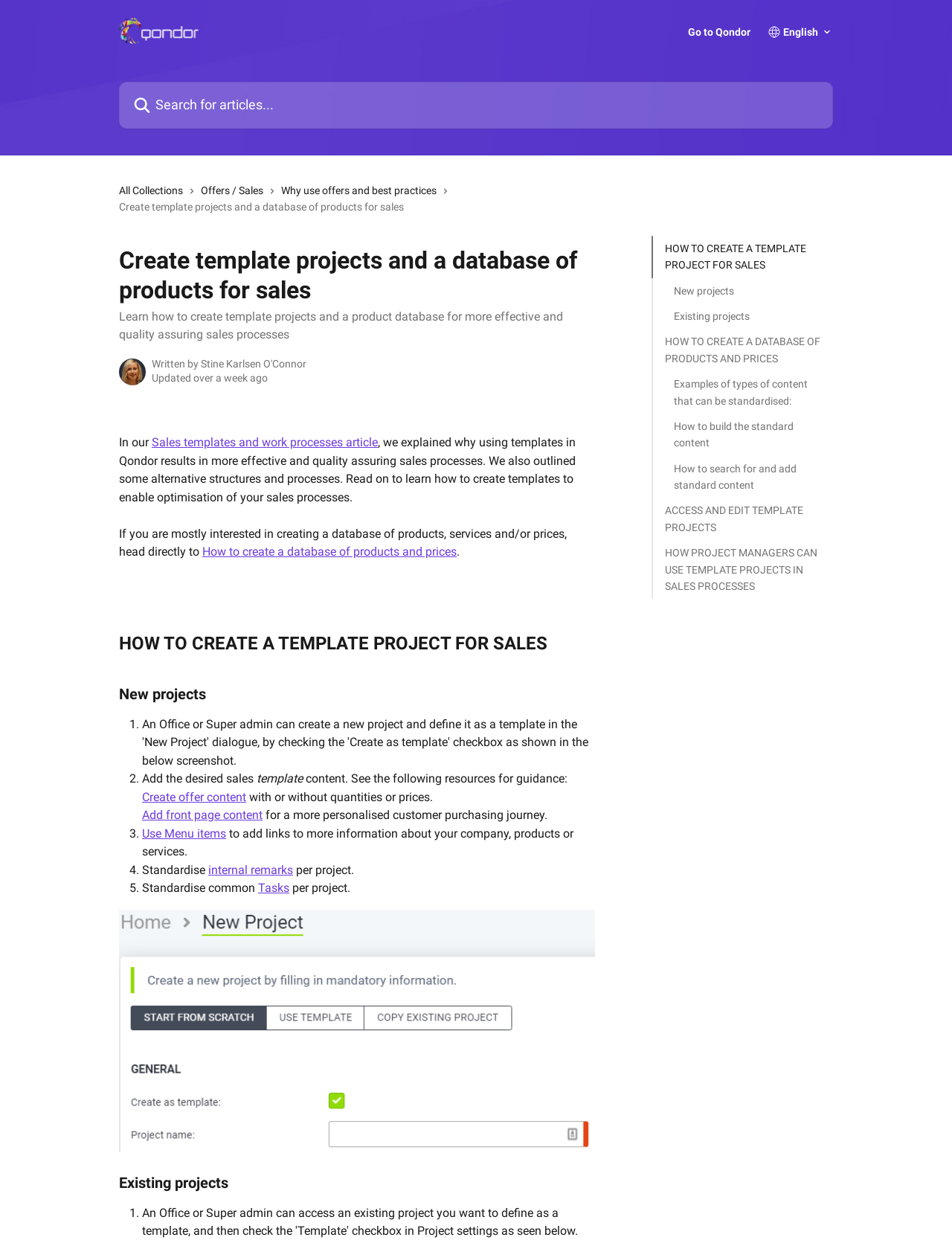Please answer the following question using a single word or phrase: 
How many steps are involved in creating a template project for sales?

5